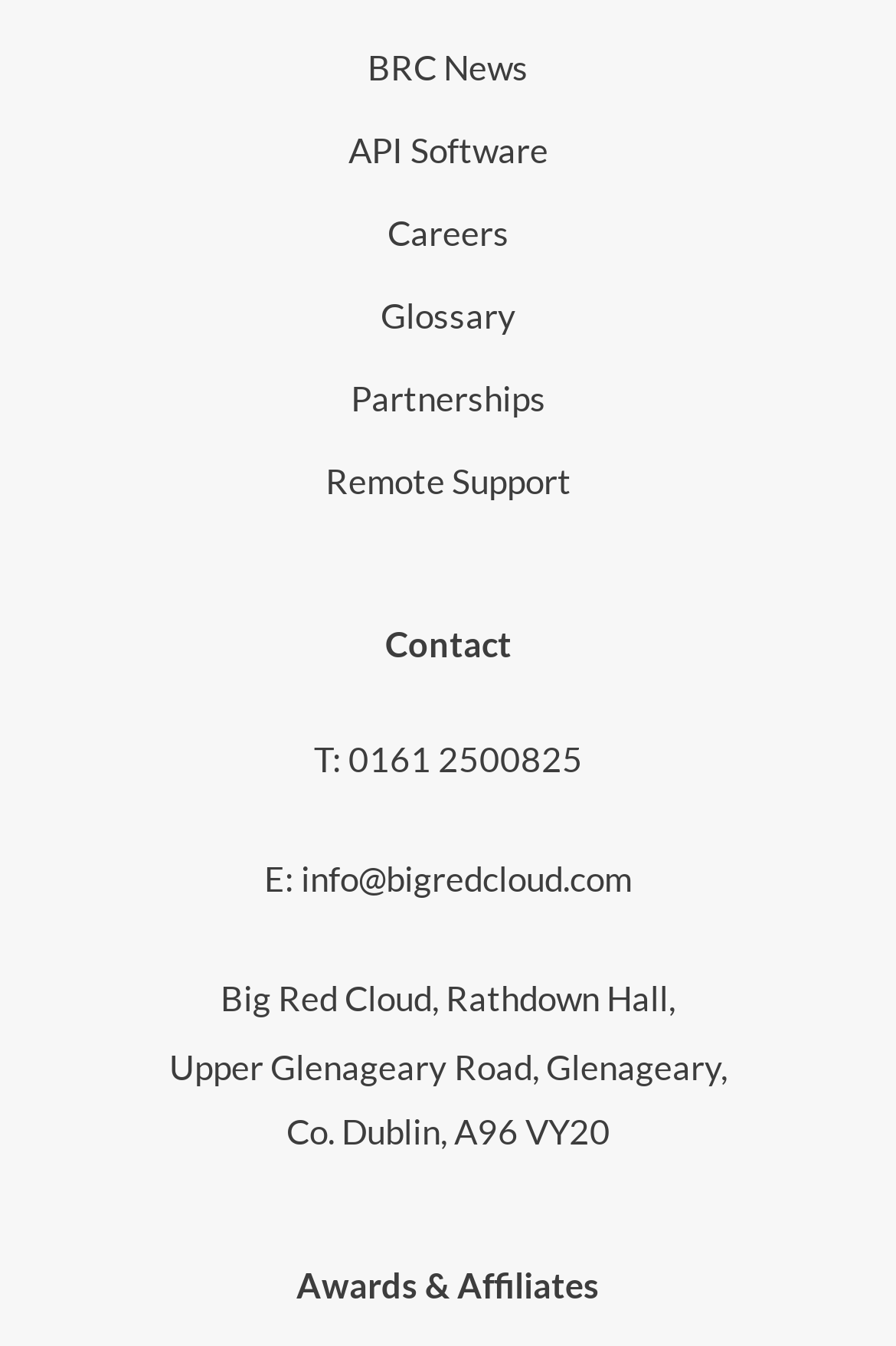Predict the bounding box of the UI element based on the description: "Careers". The coordinates should be four float numbers between 0 and 1, formatted as [left, top, right, bottom].

[0.09, 0.148, 0.91, 0.196]